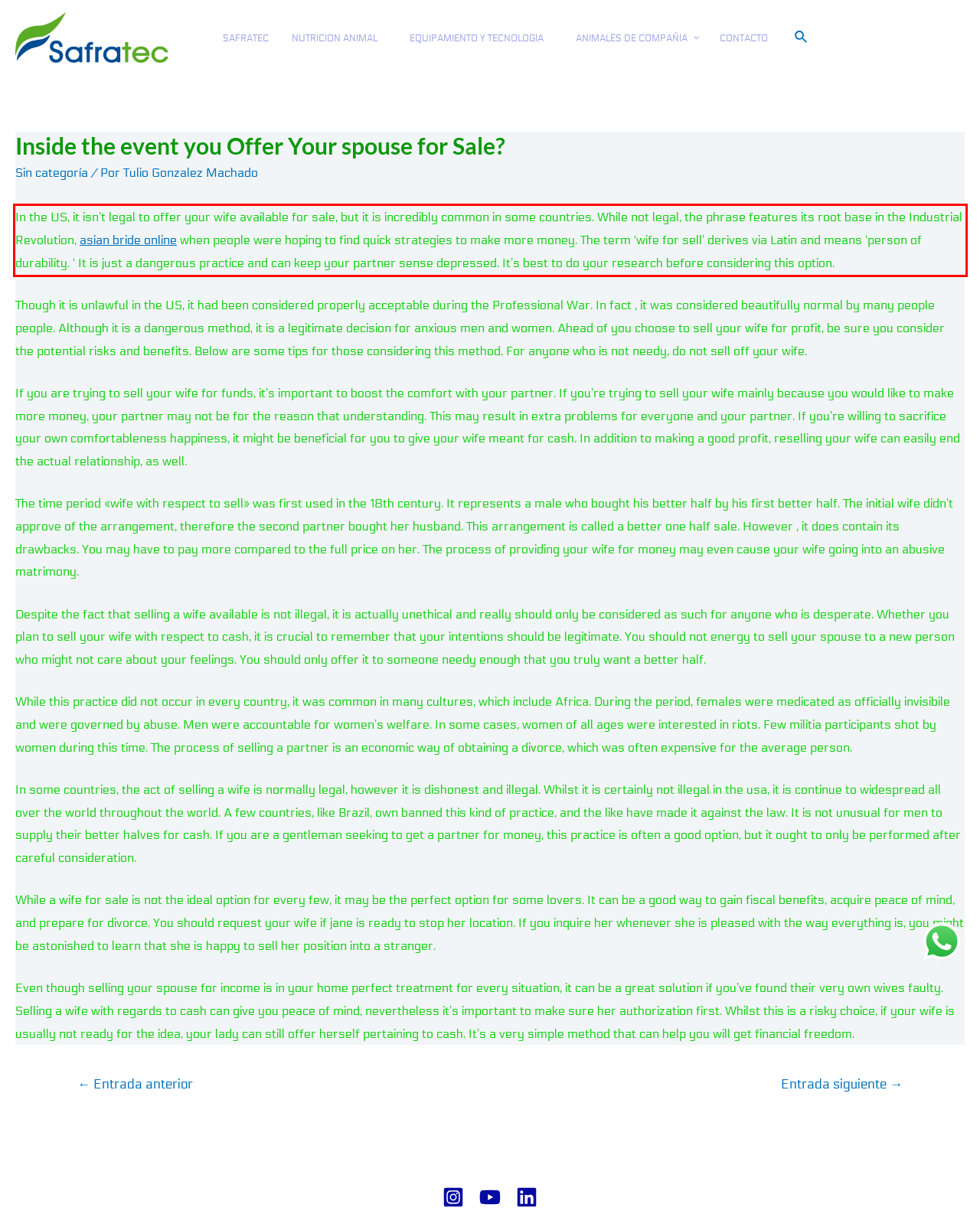Examine the webpage screenshot and use OCR to recognize and output the text within the red bounding box.

In the US, it isn’t legal to offer your wife available for sale, but it is incredibly common in some countries. While not legal, the phrase features its root base in the Industrial Revolution, asian bride online when people were hoping to find quick strategies to make more money. The term ‘wife for sell’ derives via Latin and means ‘person of durability. ‘ It is just a dangerous practice and can keep your partner sense depressed. It’s best to do your research before considering this option.